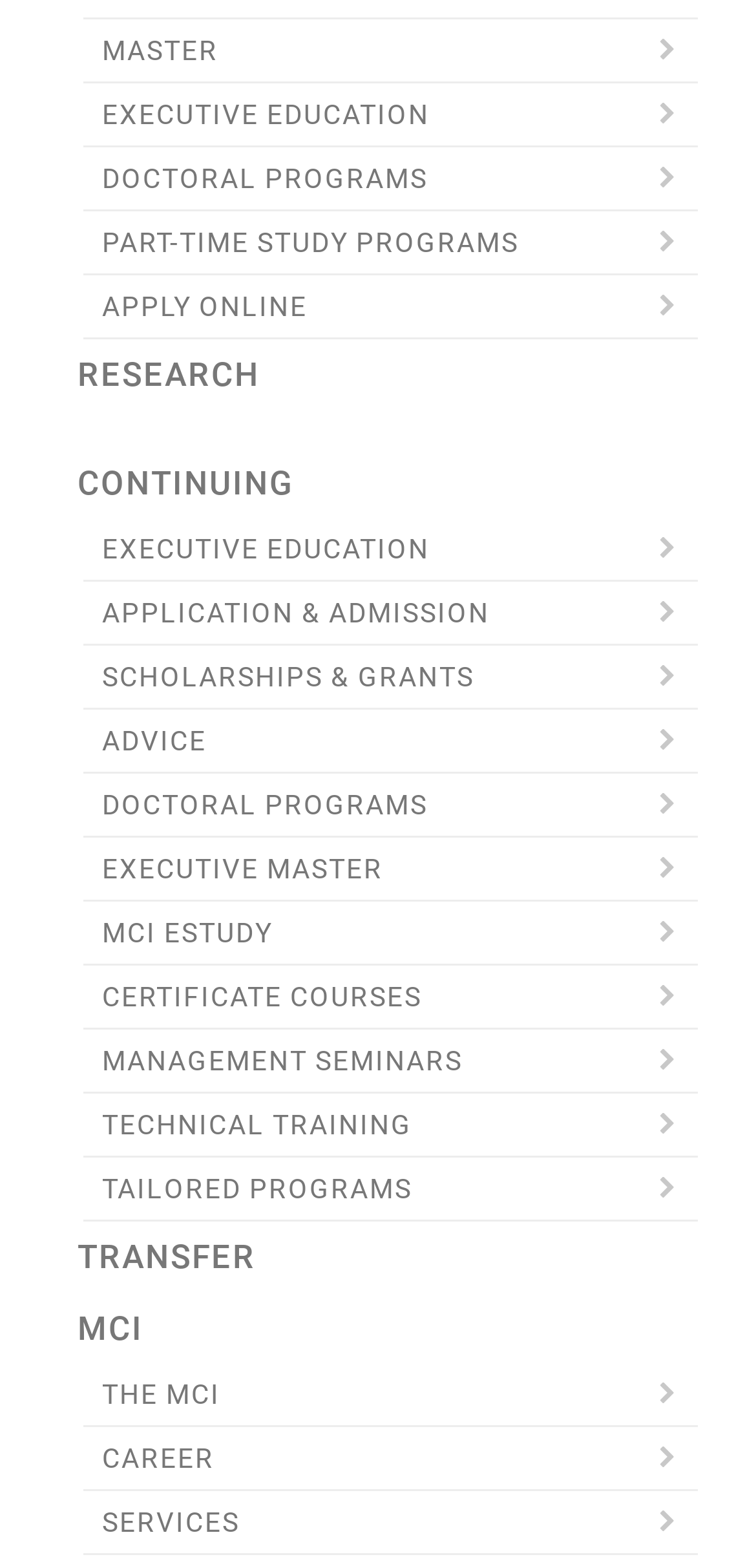Please reply to the following question with a single word or a short phrase:
What information is available about the institution?

About MCI, Career, Services